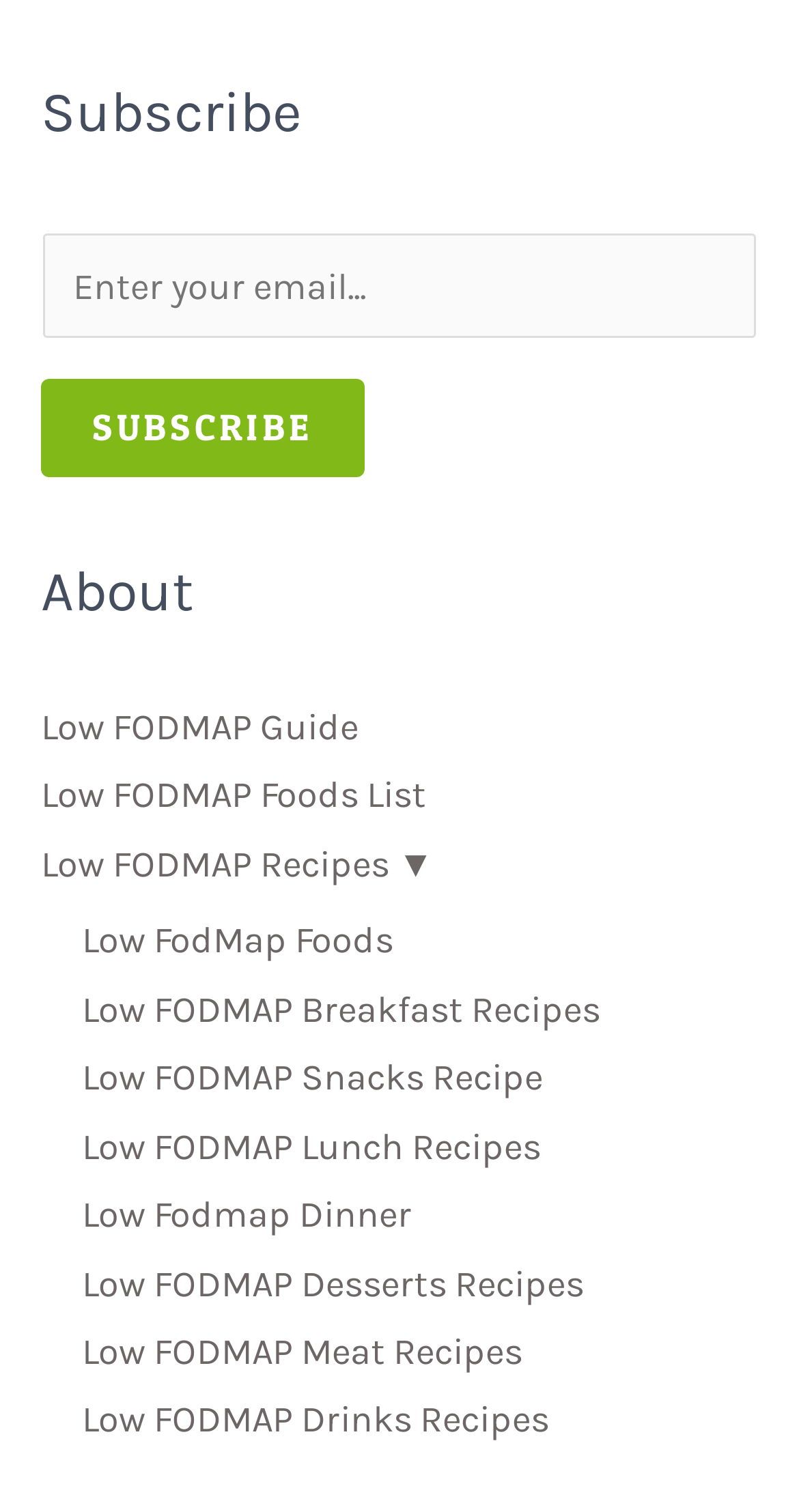What is the topic of the webpage?
Carefully examine the image and provide a detailed answer to the question.

The webpage contains multiple links and headings related to Low FODMAP diet, recipes, and foods. This suggests that the topic of the webpage is focused on providing information and resources related to the Low FODMAP diet.